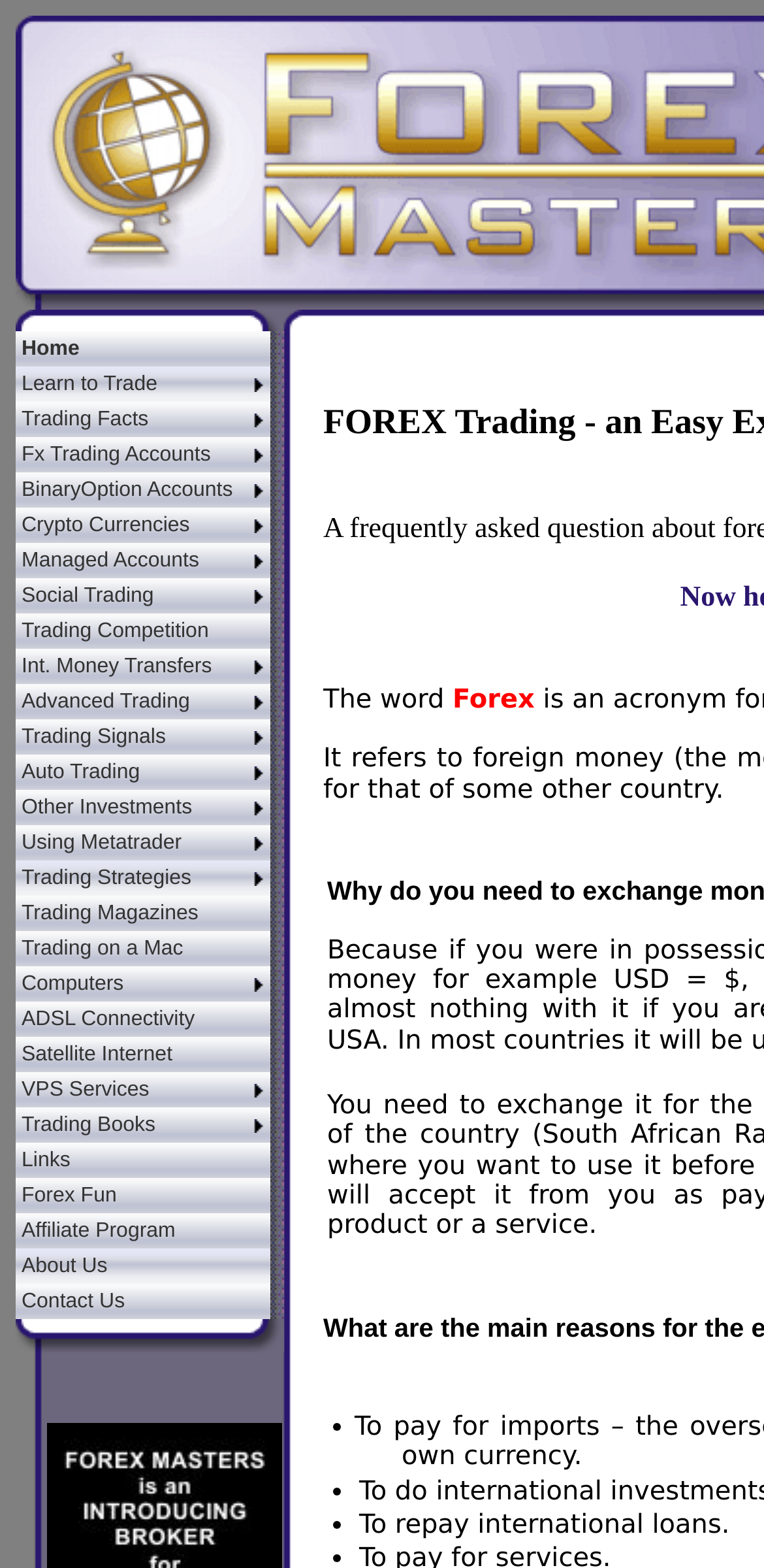What is the topic of the webpage?
Carefully analyze the image and provide a detailed answer to the question.

Based on the content of the webpage, including the links and table cells, I inferred that the topic of the webpage is related to Forex, which is a market for trading currencies.